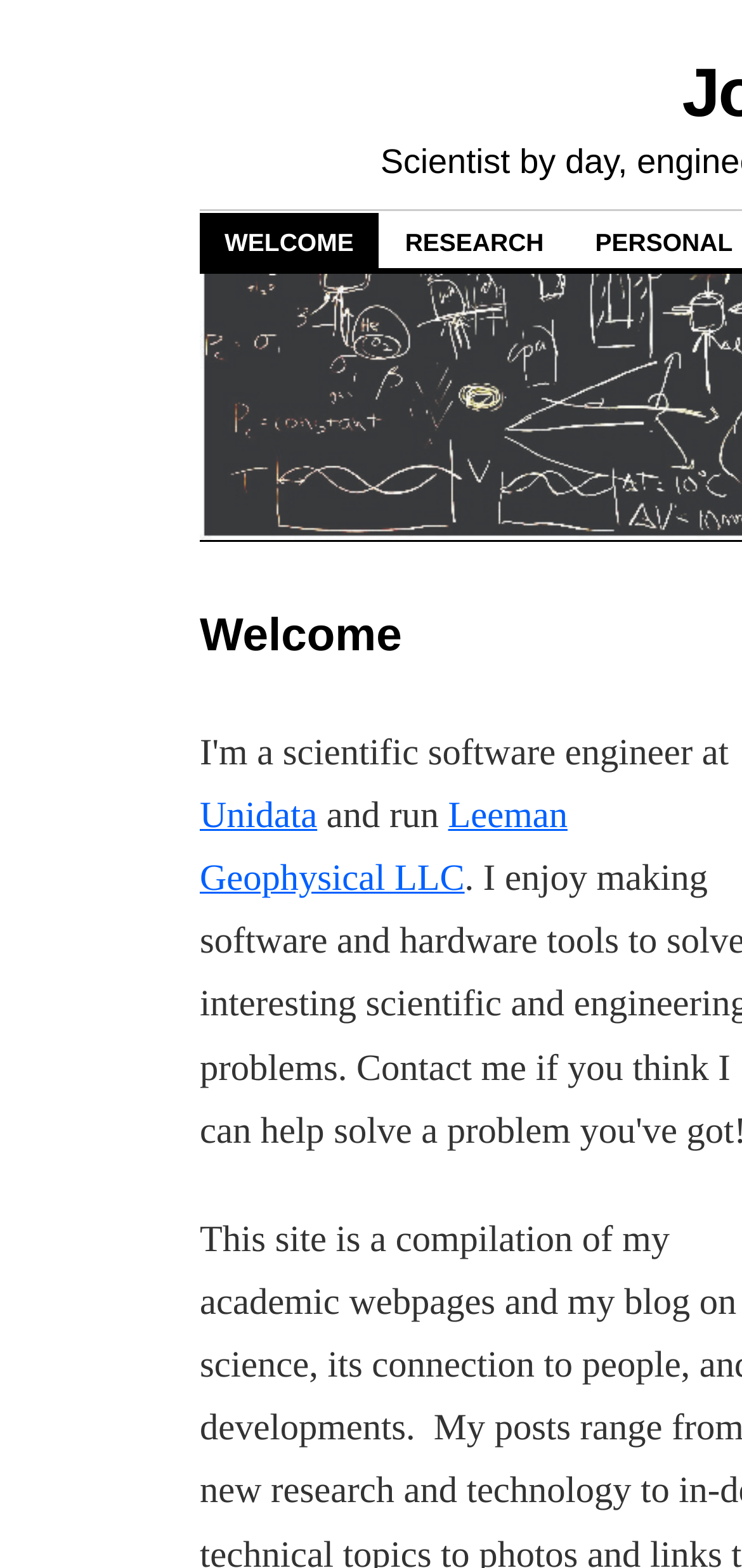For the following element description, predict the bounding box coordinates in the format (top-left x, top-left y, bottom-right x, bottom-right y). All values should be floating point numbers between 0 and 1. Description: Unidata

[0.269, 0.508, 0.428, 0.533]